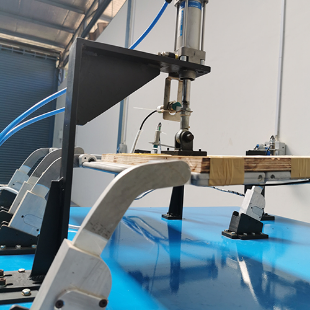What is the purpose of the precision tool?
Use the information from the screenshot to give a comprehensive response to the question.

The caption states that the precision tool is equipped with various components, indicating its role in crafting high-quality aircraft interiors, such as luggage bin shutters and food trays.